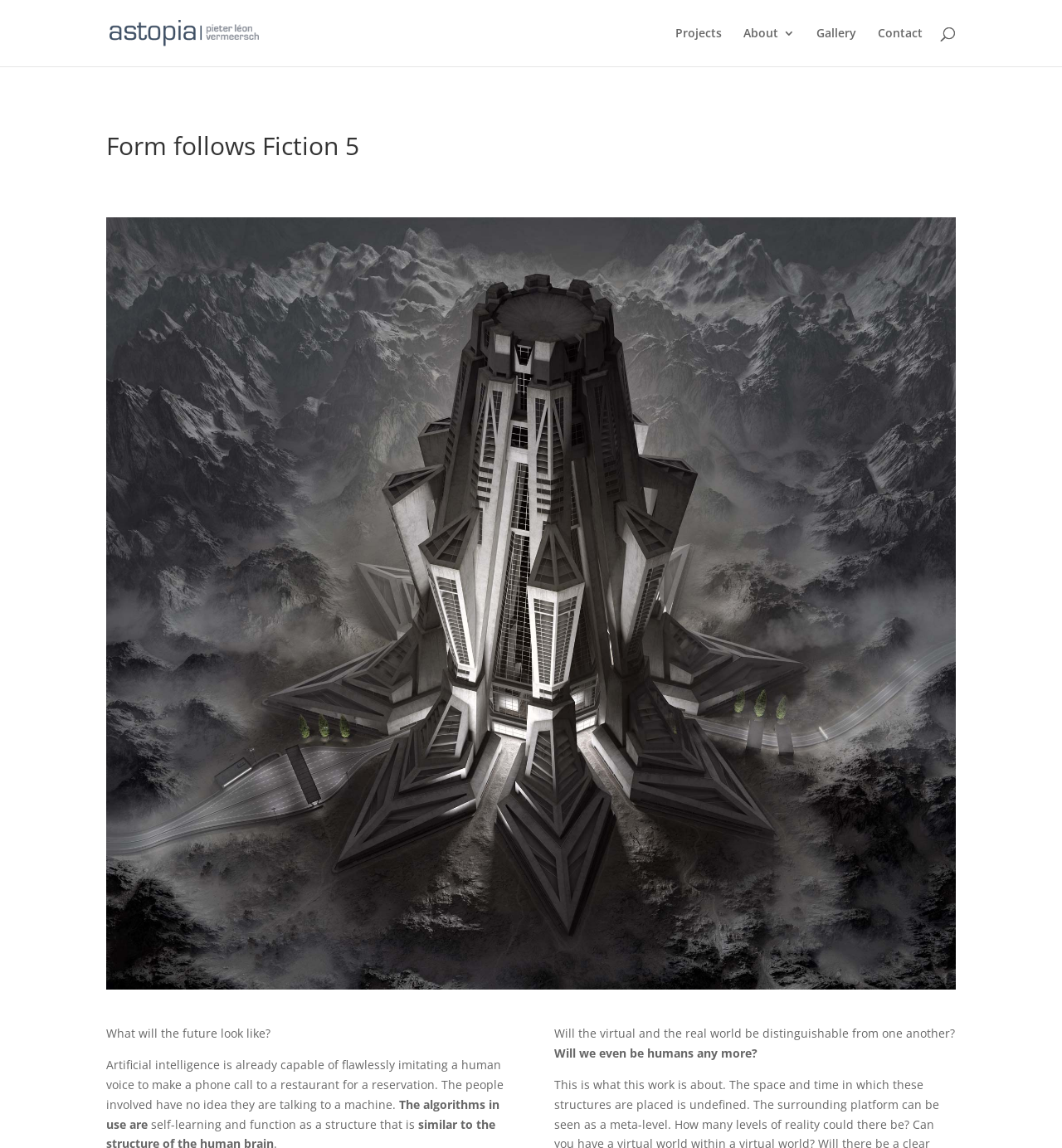Find the primary header on the webpage and provide its text.

Form follows Fiction 5